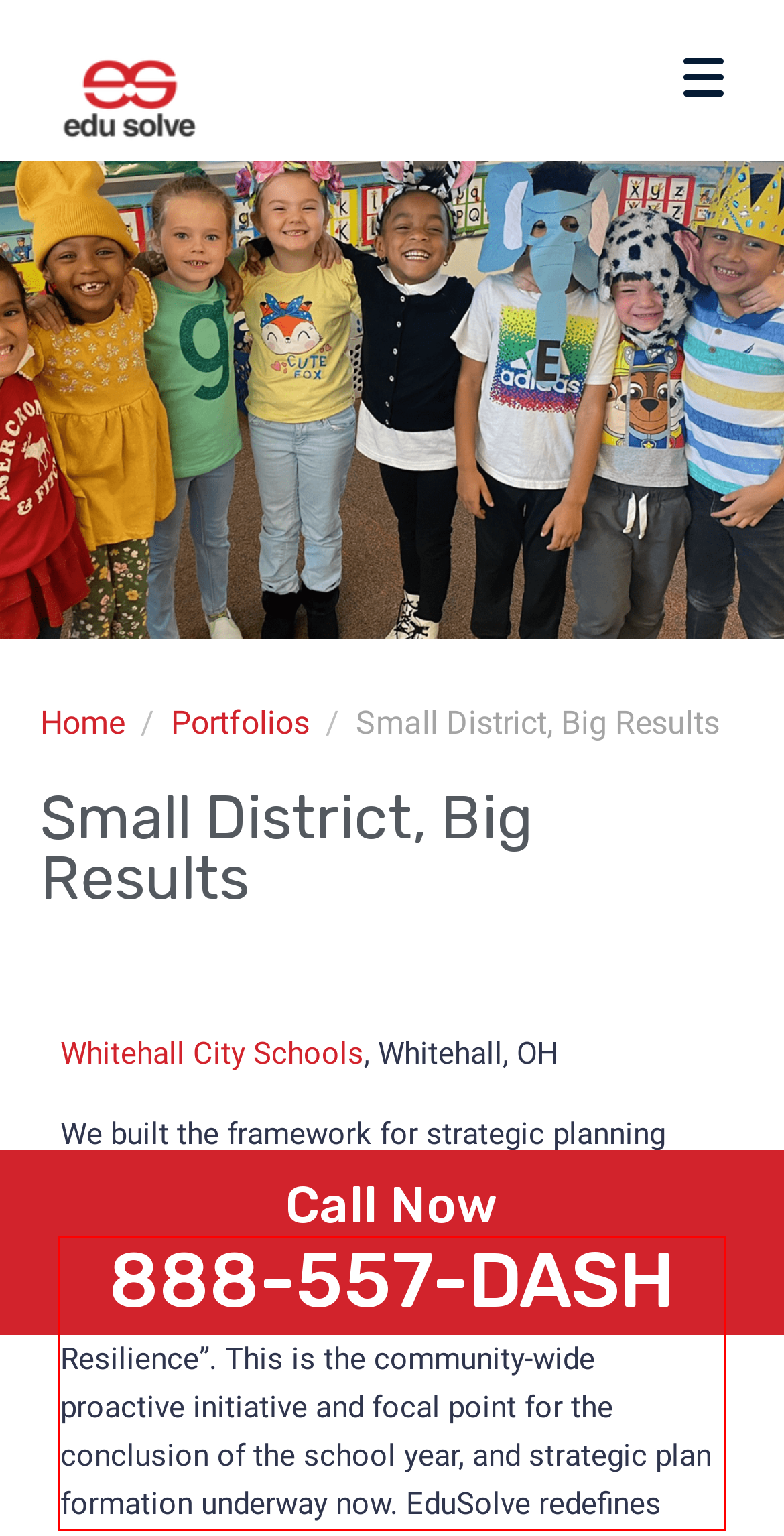Using the provided webpage screenshot, recognize the text content in the area marked by the red bounding box.

Stakeholders are clear, they want the school district: “Ensuring a Secure Finish, Achieving Resilience”. This is the community-wide proactive initiative and focal point for the conclusion of the school year, and strategic plan formation underway now. EduSolve redefines